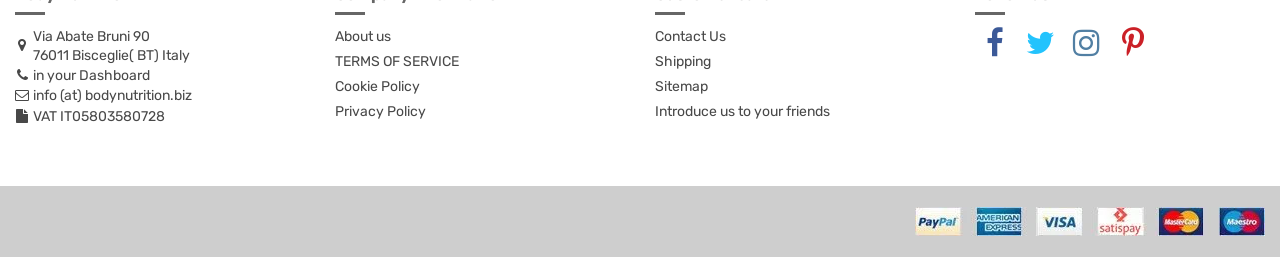Determine the bounding box for the UI element as described: "Shipping". The coordinates should be represented as four float numbers between 0 and 1, formatted as [left, top, right, bottom].

[0.512, 0.201, 0.555, 0.278]